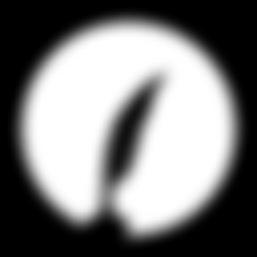Give an in-depth description of what is happening in the image.

The image features a minimalist logo representing "TAT," designed with a simple yet elegant aesthetic. It includes a stylized feather enclosed within a circular shape, rendered in a monochromatic color scheme of black and white. The logo's design emphasizes creativity and growth, likely aligning with themes of innovation or nature. It serves to symbolize the organization's identity, complementing the surrounding website content focused on sustainability and collaboration. This logo appears prominently on the page, emphasizing the brand's voice and visual identity.